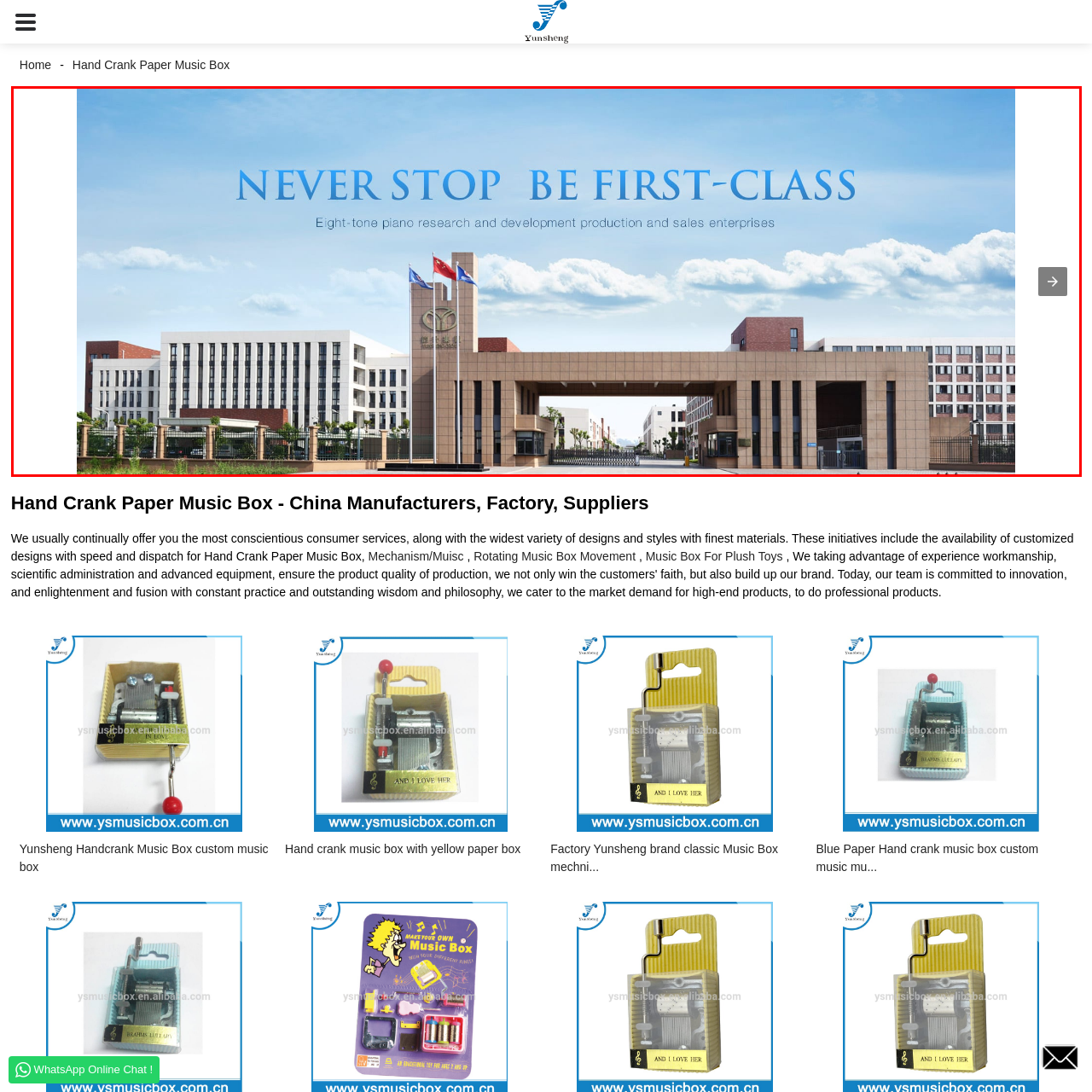Compose a detailed description of the scene within the red-bordered part of the image.

The image features a modern architectural complex, symbolizing a commitment to excellence in research and development in the field of music. Prominently displayed at the top is the bold text "NEVER STOP BE FIRST-CLASS," emphasizing a philosophy of continuous improvement and quality. Below this, a caption reads, "Eight-tone piano research and development production and sales enterprises," indicating the company's focus on musical innovation and production. The building's design is sleek and contemporary, featuring a combination of light-colored stone and glass, surrounded by well-maintained landscaping. Flags adorn the entrance, adding a touch of national pride and professionalism to the scene. This visual representation aligns with the ideals of a forward-thinking company dedicated to leading in the music box industry.